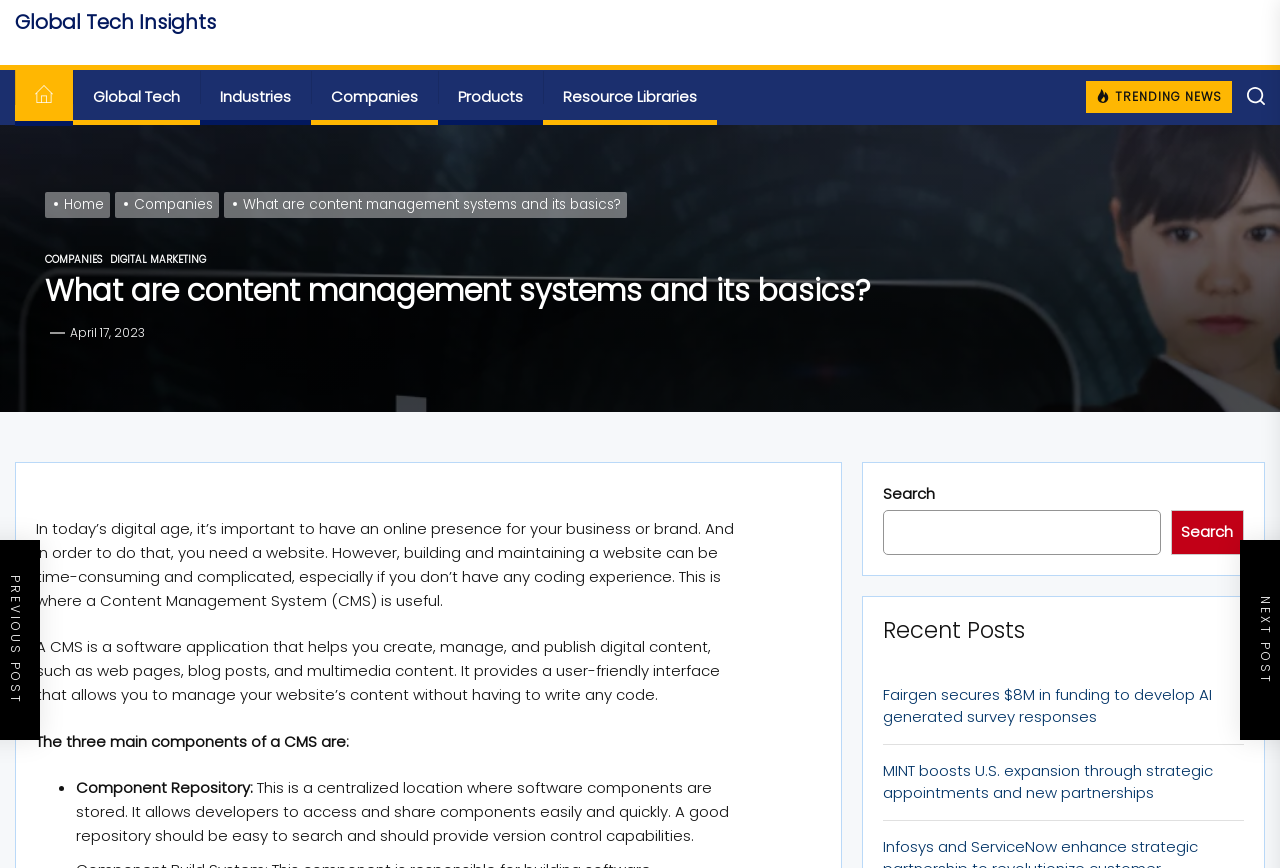Find the bounding box coordinates of the area that needs to be clicked in order to achieve the following instruction: "Search for something". The coordinates should be specified as four float numbers between 0 and 1, i.e., [left, top, right, bottom].

[0.69, 0.588, 0.907, 0.639]